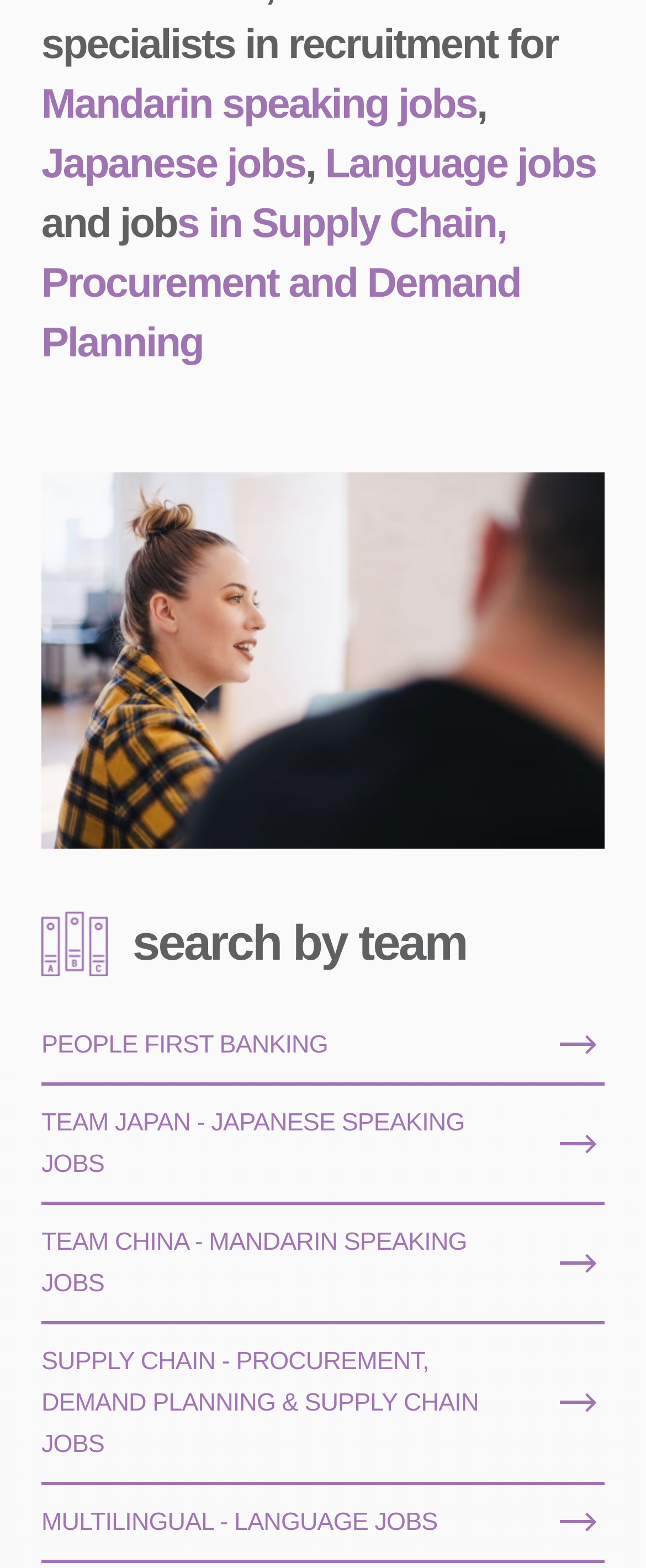Identify the bounding box for the described UI element: "People First Banking".

[0.064, 0.642, 0.936, 0.692]